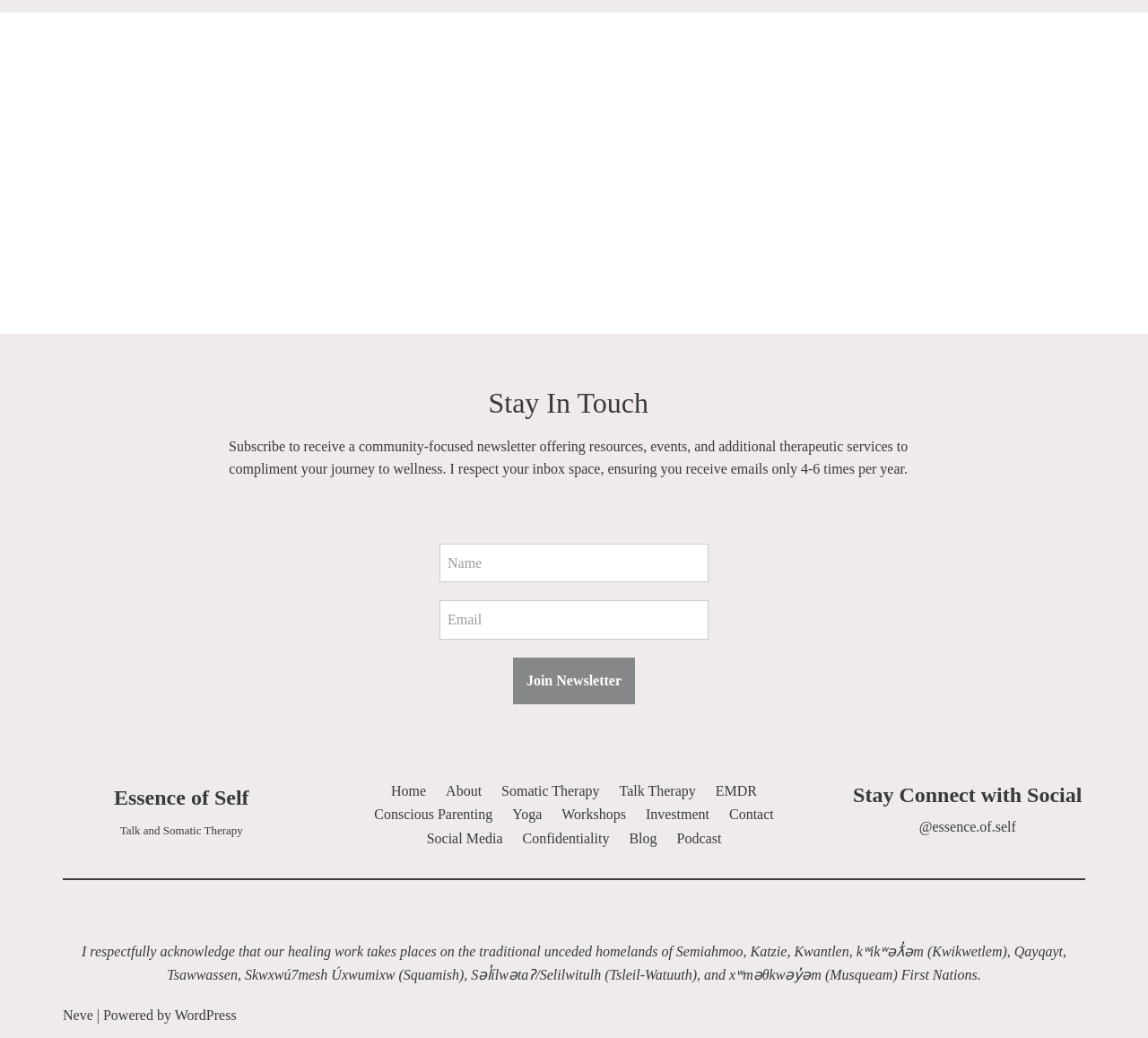Using the provided element description: "Follow", determine the bounding box coordinates of the corresponding UI element in the screenshot.

None